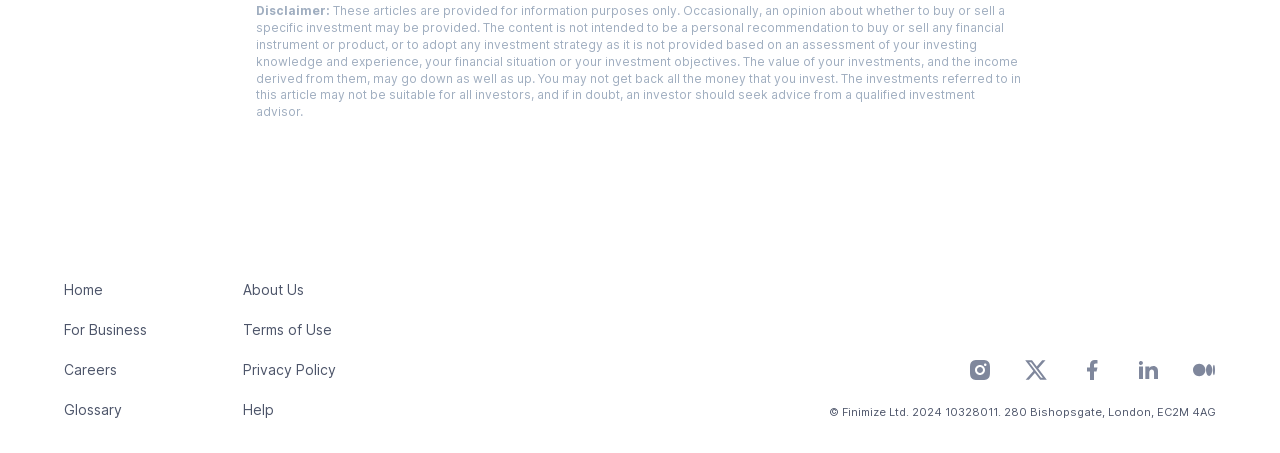Locate the bounding box coordinates of the element to click to perform the following action: 'Visit For Business'. The coordinates should be given as four float values between 0 and 1, in the form of [left, top, right, bottom].

[0.05, 0.7, 0.115, 0.753]